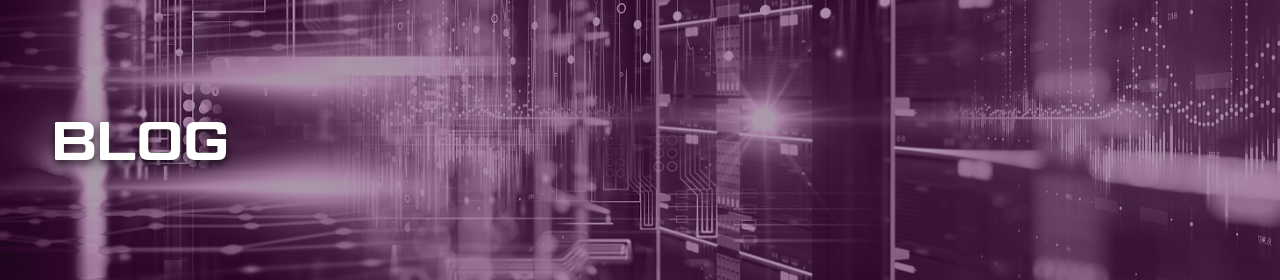Describe all significant details and elements found in the image.

The image showcases a visually striking background that embodies the theme of technology and innovation, prominently featuring the word "BLOG" in large, bold, white letters. Set against a dynamic digital landscape filled with abstract patterns and glowing lines, the purple hues create a modern and engaging atmosphere, suggesting a focus on cutting-edge topics. This image likely represents the blog section of a website for Doberman Technologies, an I.T. management firm, emphasizing their commitment to discussing trends and insights within the tech industry.